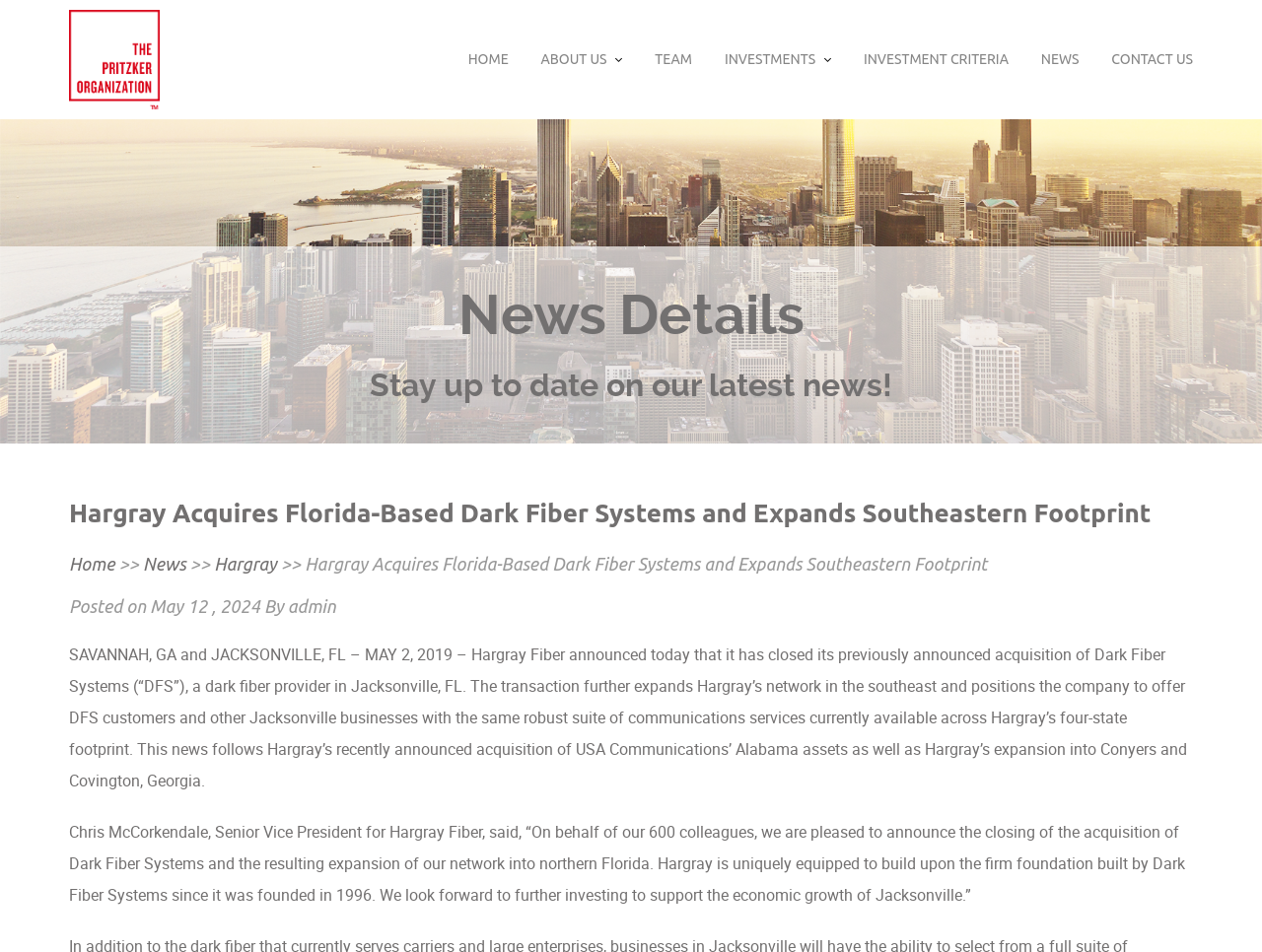How many states does Hargray operate in?
Deliver a detailed and extensive answer to the question.

I found the answer by reading the text in the webpage, specifically the sentence '...positions the company to offer DFS customers and other Jacksonville businesses with the same robust suite of communications services currently available across Hargray’s four-state footprint.' which indicates that Hargray operates in four states.